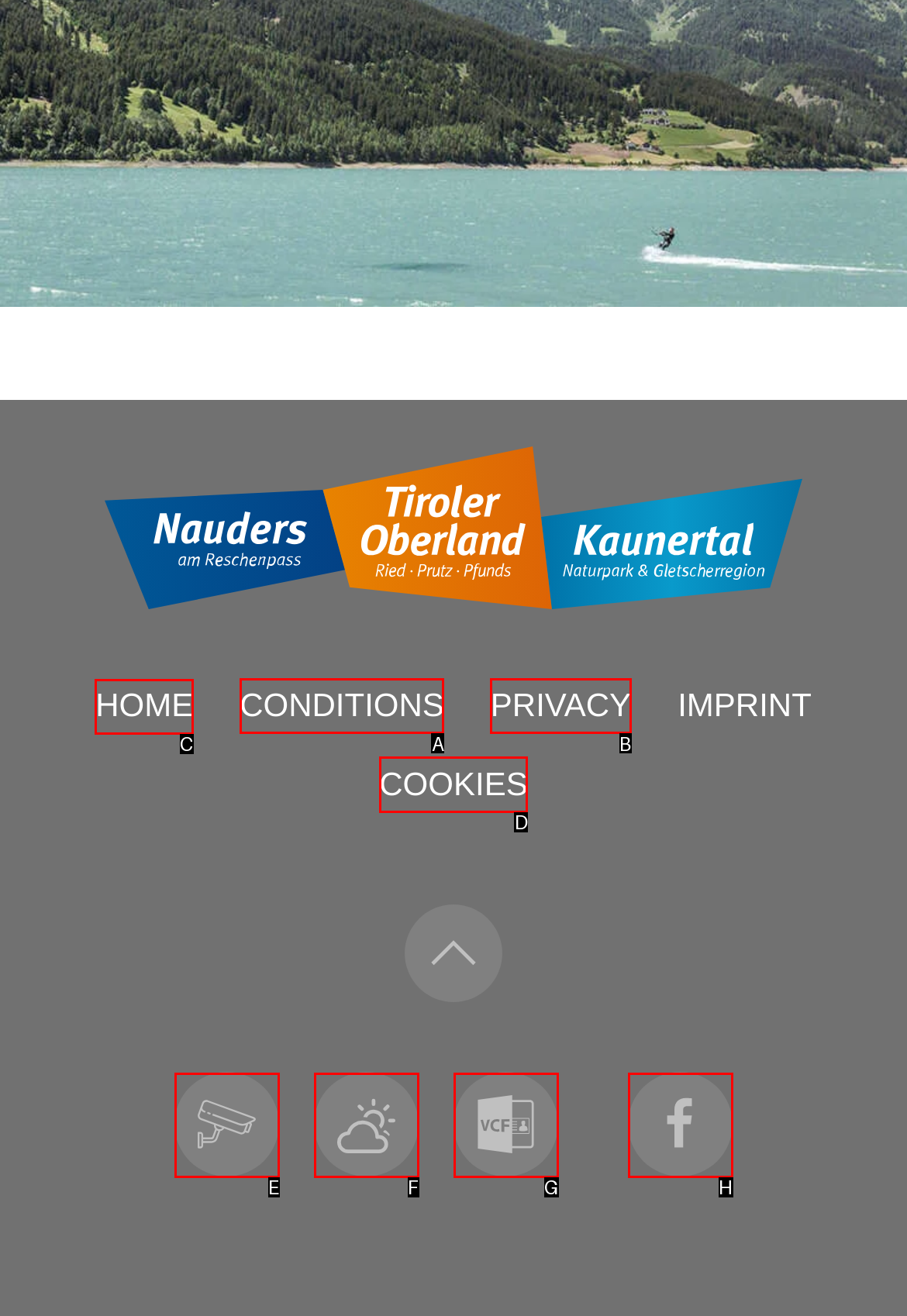Select the appropriate letter to fulfill the given instruction: go to home page
Provide the letter of the correct option directly.

C